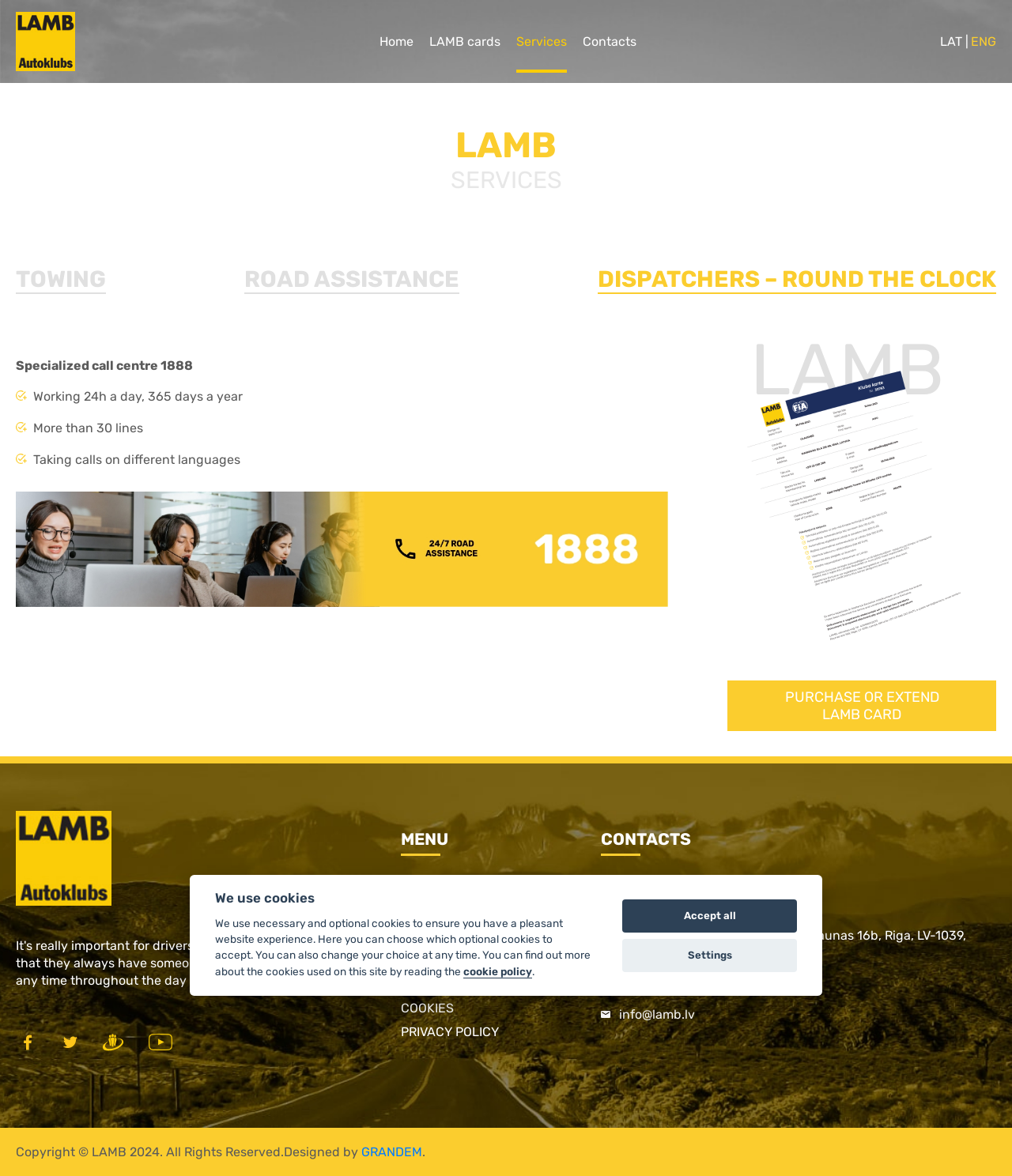Please specify the bounding box coordinates of the clickable region to carry out the following instruction: "Click the TOWING link". The coordinates should be four float numbers between 0 and 1, in the format [left, top, right, bottom].

[0.016, 0.226, 0.105, 0.25]